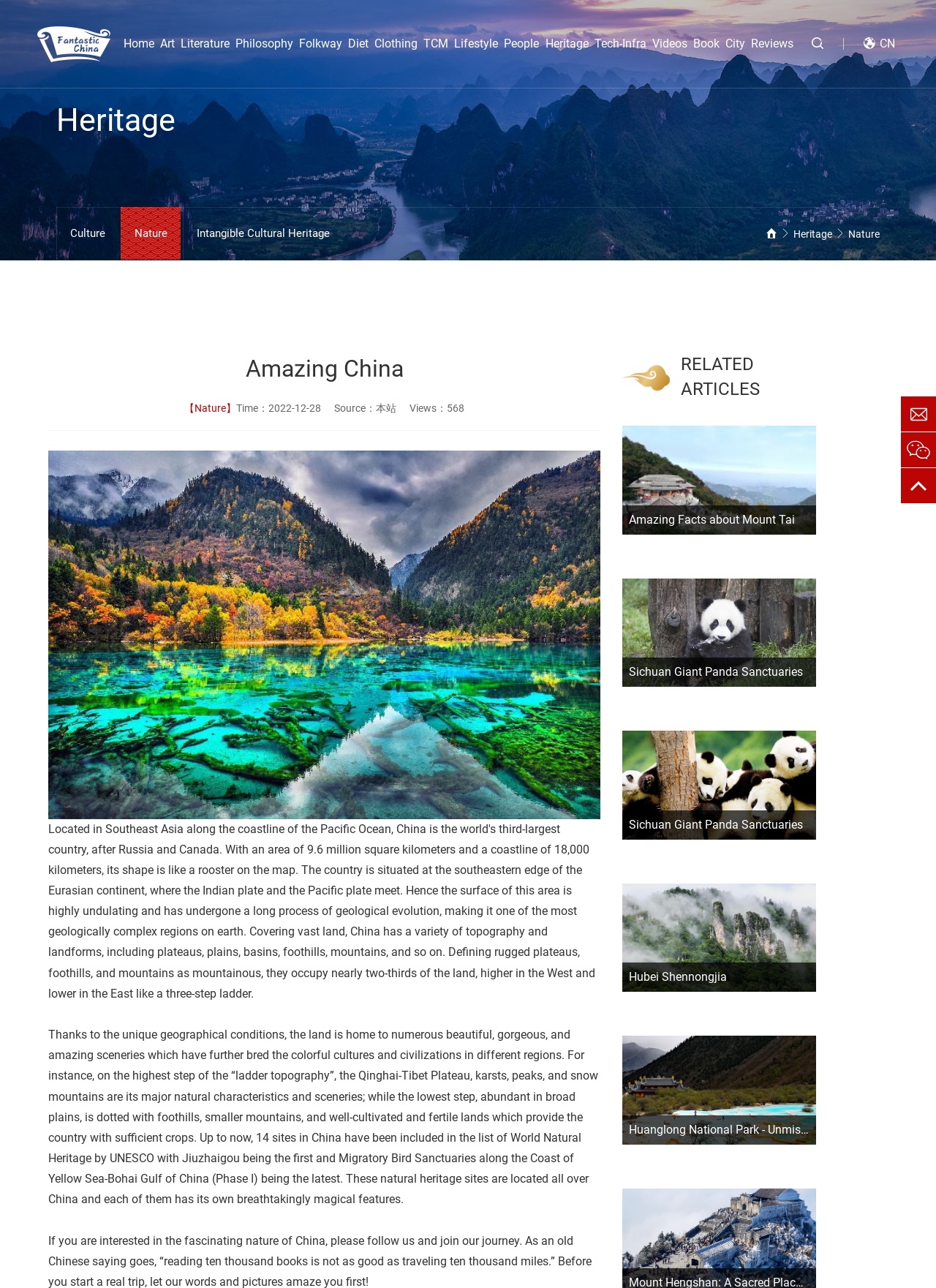Please provide the bounding box coordinates for the element that needs to be clicked to perform the instruction: "Click on the 'Home' link". The coordinates must consist of four float numbers between 0 and 1, formatted as [left, top, right, bottom].

[0.132, 0.0, 0.165, 0.068]